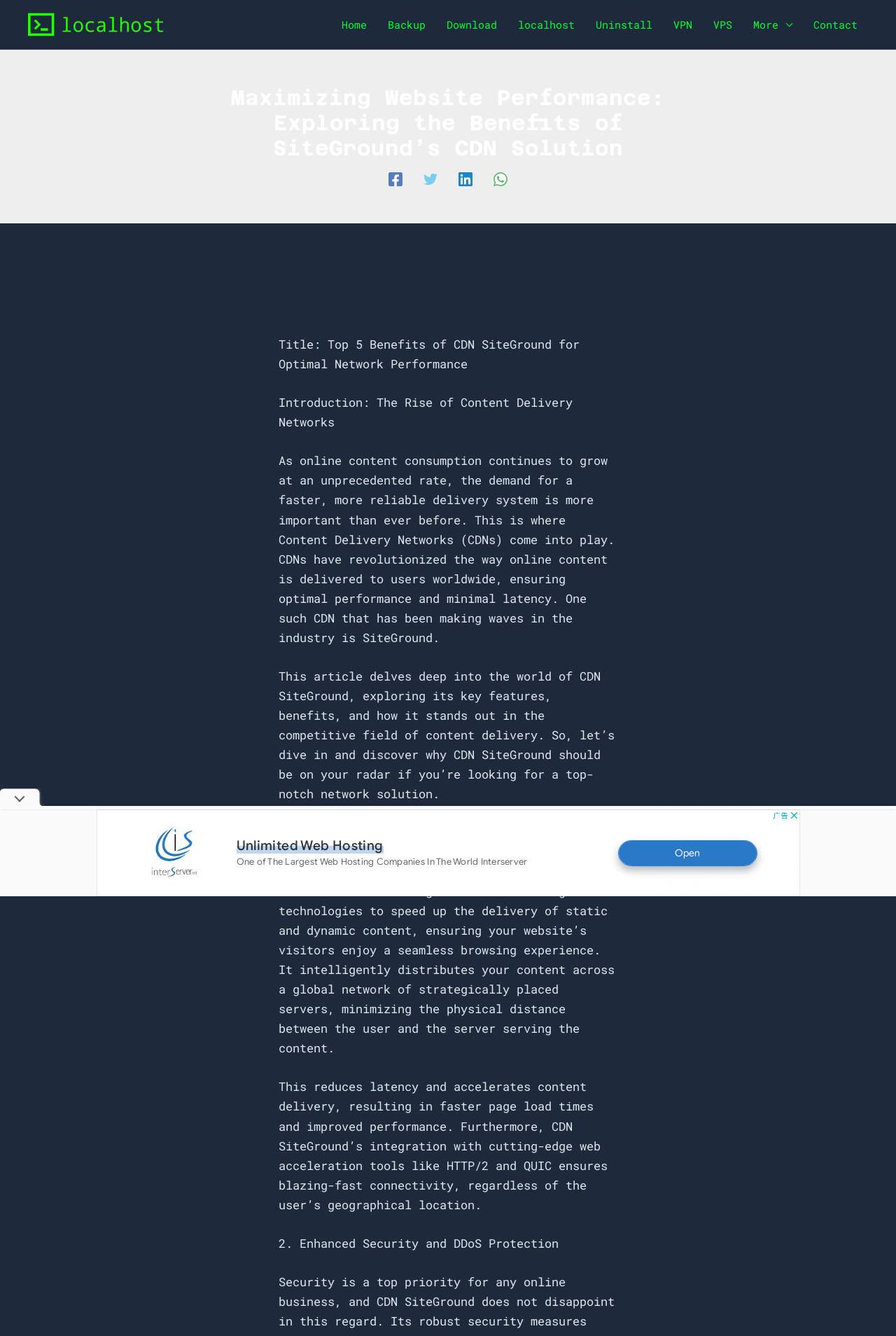Indicate the bounding box coordinates of the clickable region to achieve the following instruction: "Read the story 'Beginnings of a Story'."

None